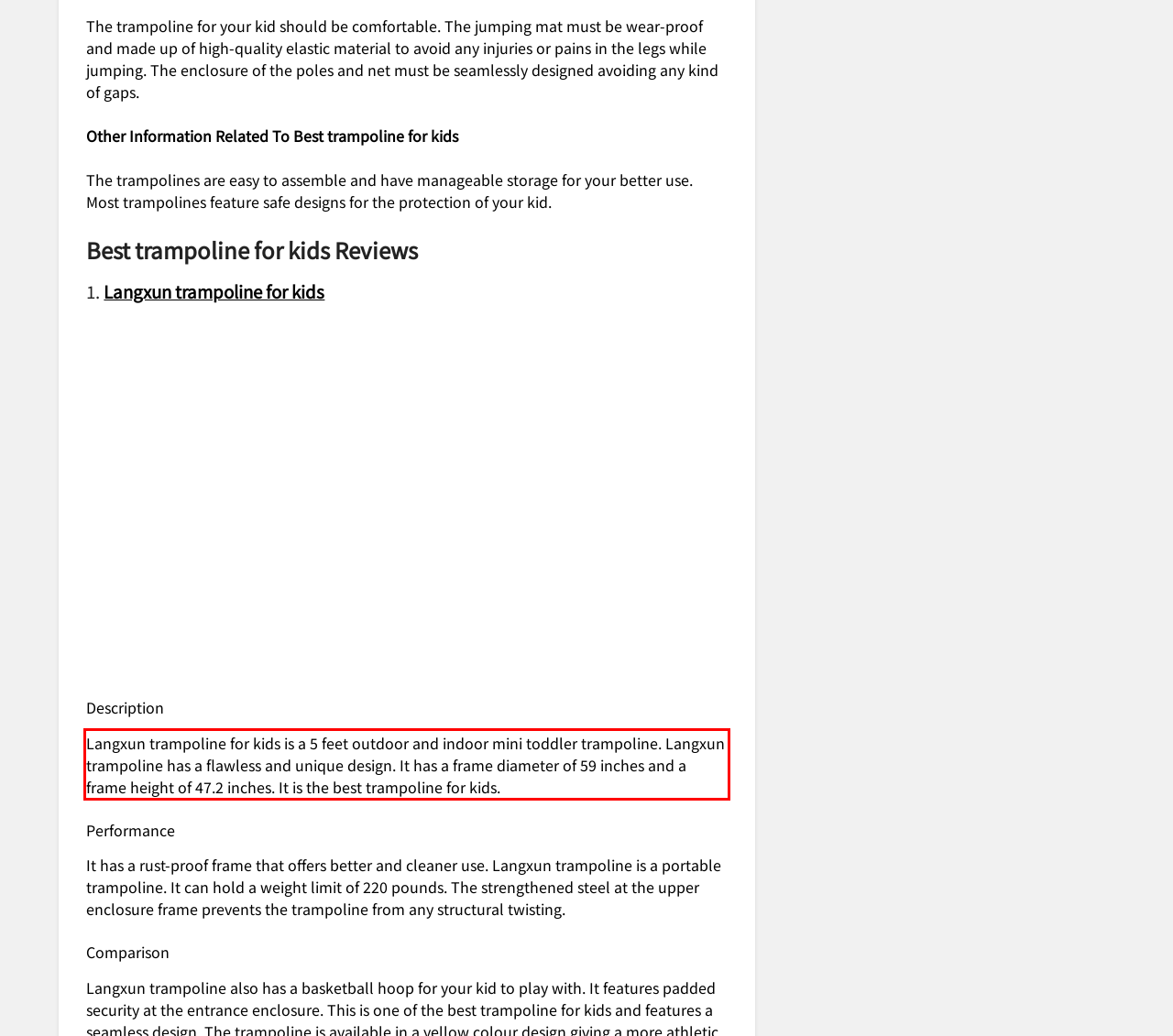Analyze the webpage screenshot and use OCR to recognize the text content in the red bounding box.

Langxun trampoline for kids is a 5 feet outdoor and indoor mini toddler trampoline. Langxun trampoline has a flawless and unique design. It has a frame diameter of 59 inches and a frame height of 47.2 inches. It is the best trampoline for kids.